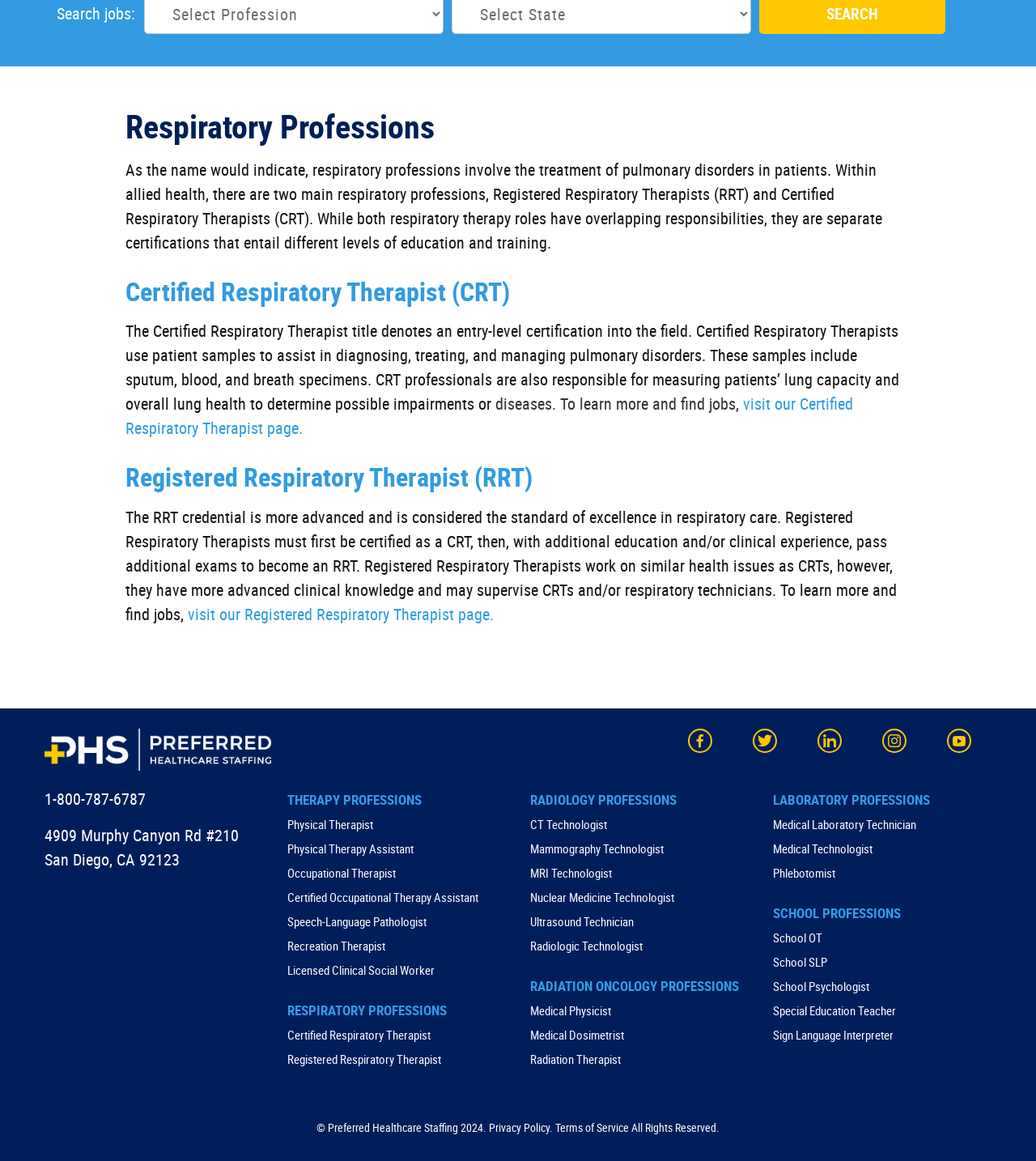Extract the bounding box for the UI element that matches this description: "Laboratory Professions".

[0.746, 0.68, 0.898, 0.696]